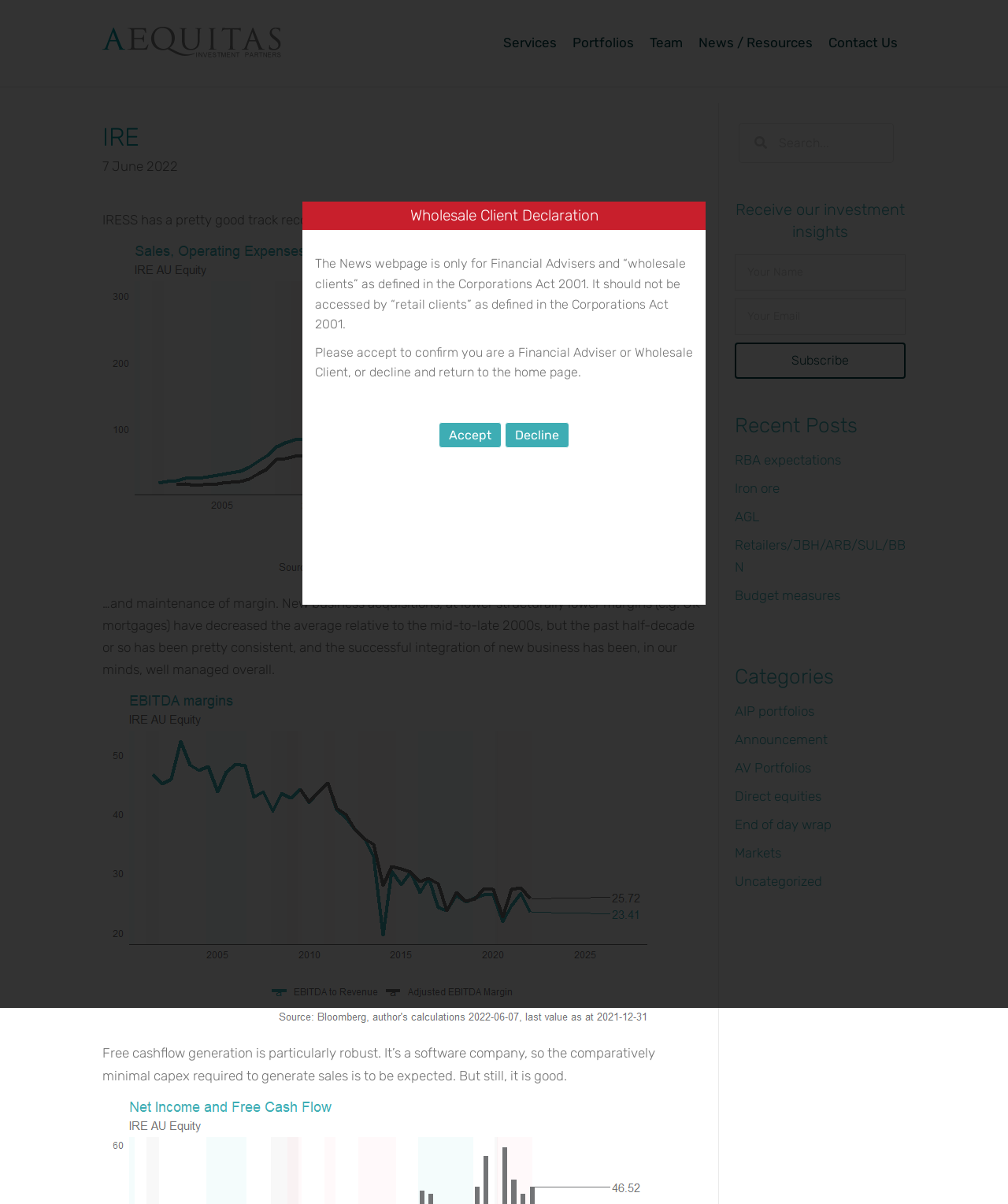Please provide the bounding box coordinates for the UI element as described: "End of day wrap". The coordinates must be four floats between 0 and 1, represented as [left, top, right, bottom].

[0.729, 0.678, 0.825, 0.691]